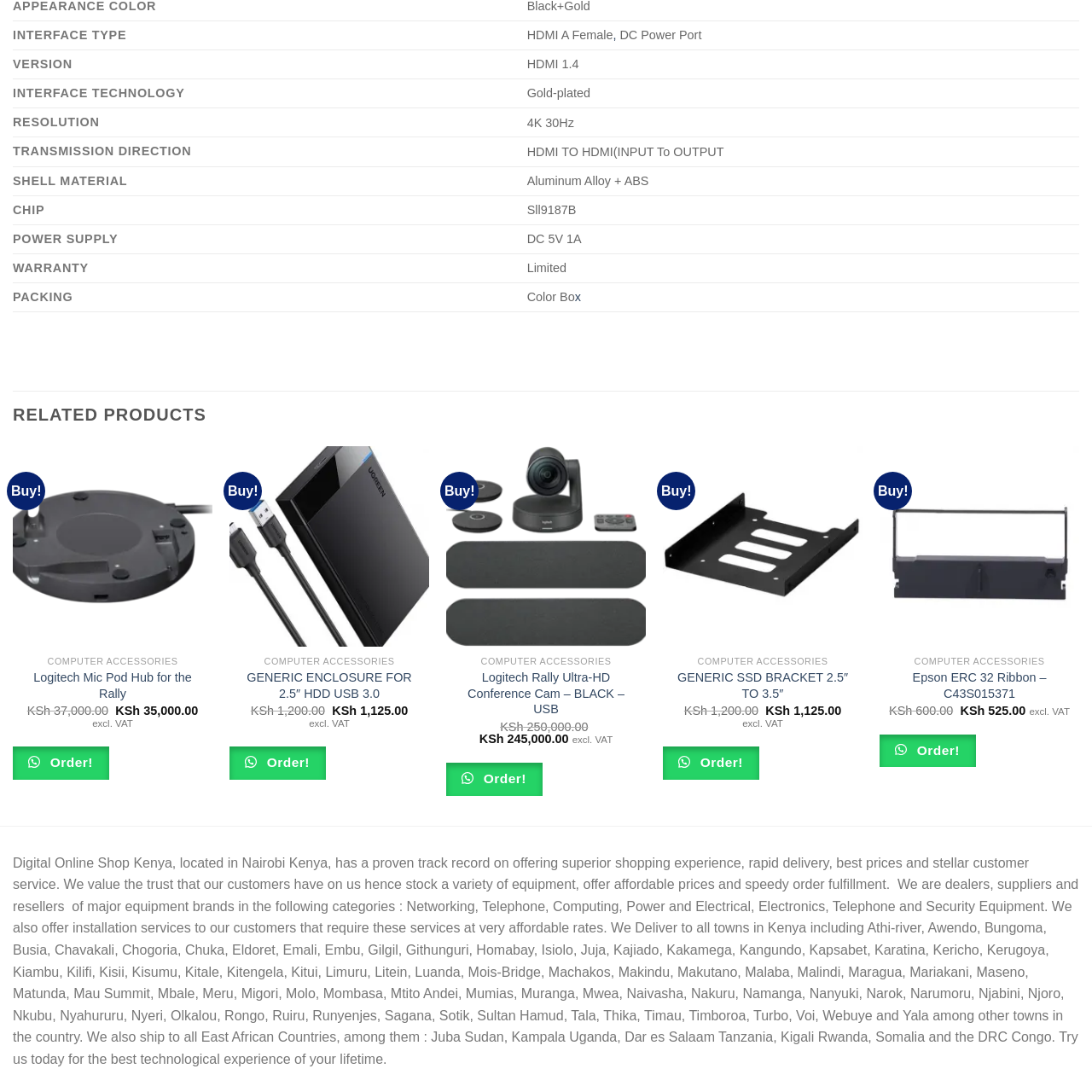What is the maximum resolution supported by the Vention HDMI Switch?
Check the image encapsulated by the red bounding box and answer the question comprehensively.

According to the specifications highlighted in the diagram, the Vention HDMI Switch is compatible with high-definition resolutions up to 4K at 30Hz, ensuring a high-quality viewing experience.